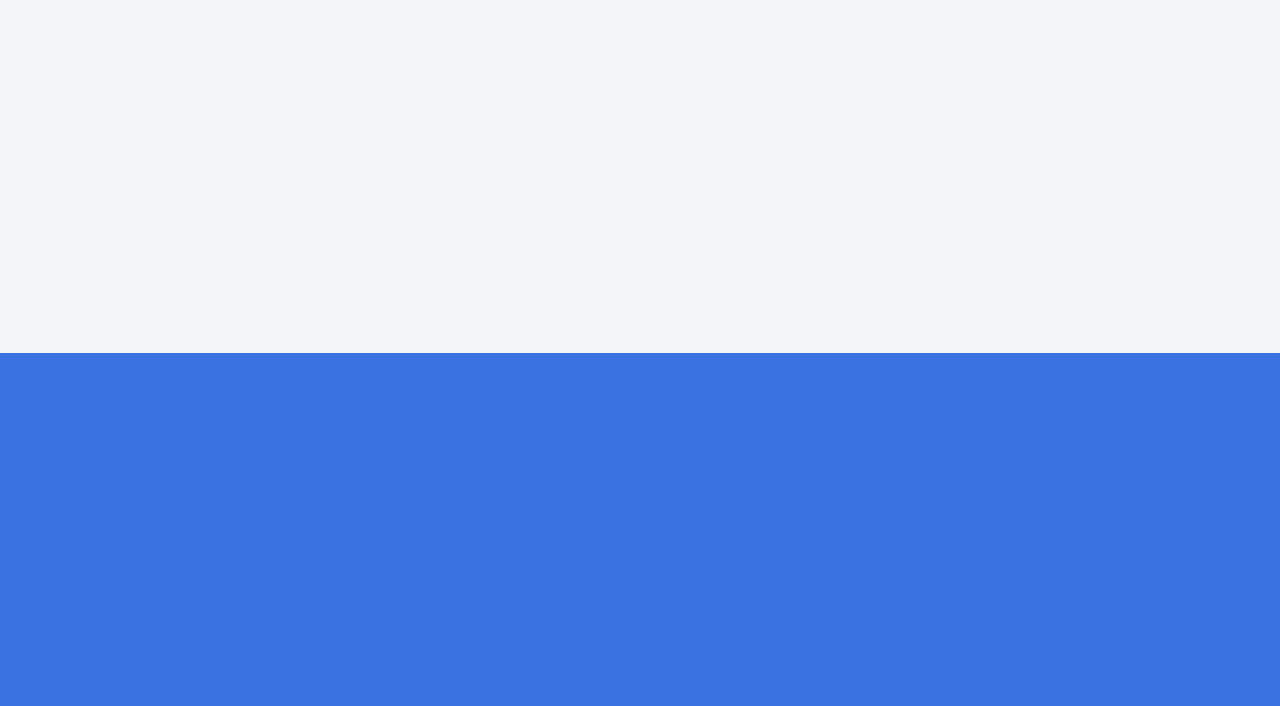Locate the bounding box of the UI element defined by this description: "Experience at Fortín de Piedra". The coordinates should be given as four float numbers between 0 and 1, formatted as [left, top, right, bottom].

[0.062, 0.614, 0.173, 0.665]